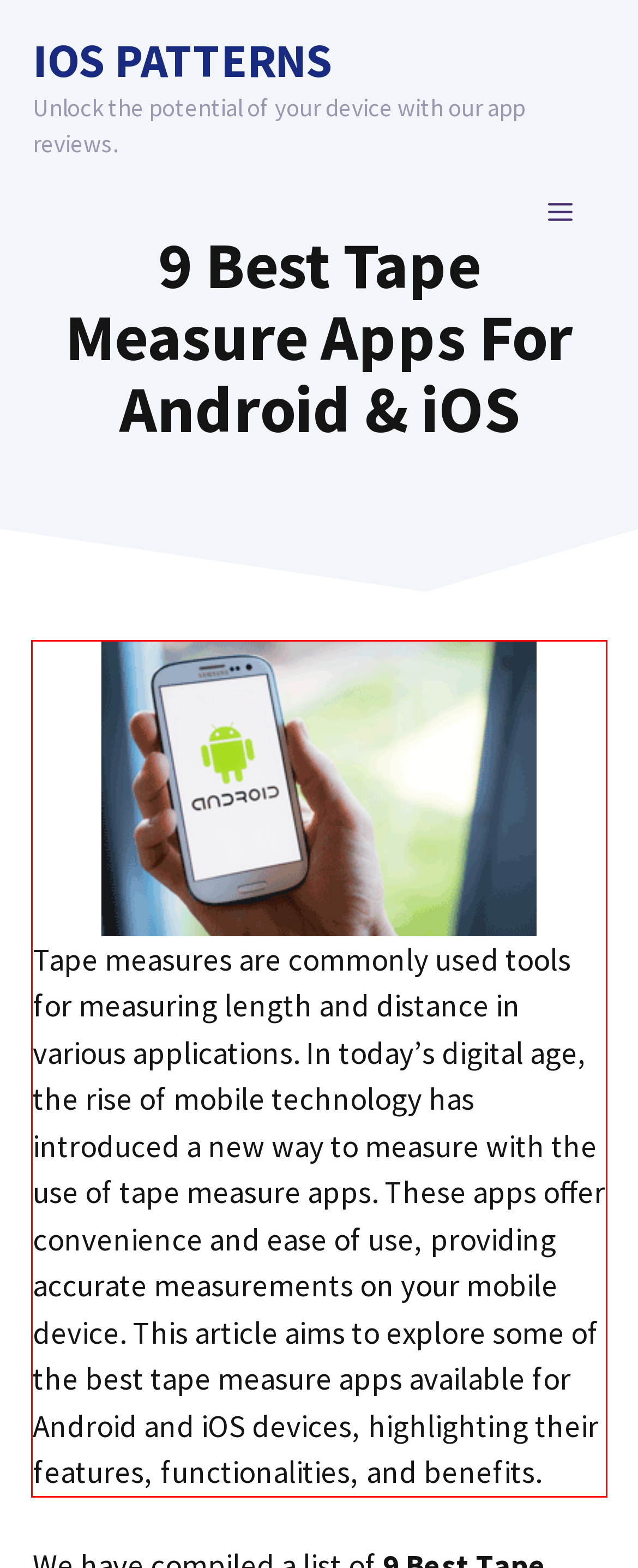Please use OCR to extract the text content from the red bounding box in the provided webpage screenshot.

Tape measures are commonly used tools for measuring length and distance in various applications. In today’s digital age, the rise of mobile technology has introduced a new way to measure with the use of tape measure apps. These apps offer convenience and ease of use, providing accurate measurements on your mobile device. This article aims to explore some of the best tape measure apps available for Android and iOS devices, highlighting their features, functionalities, and benefits.